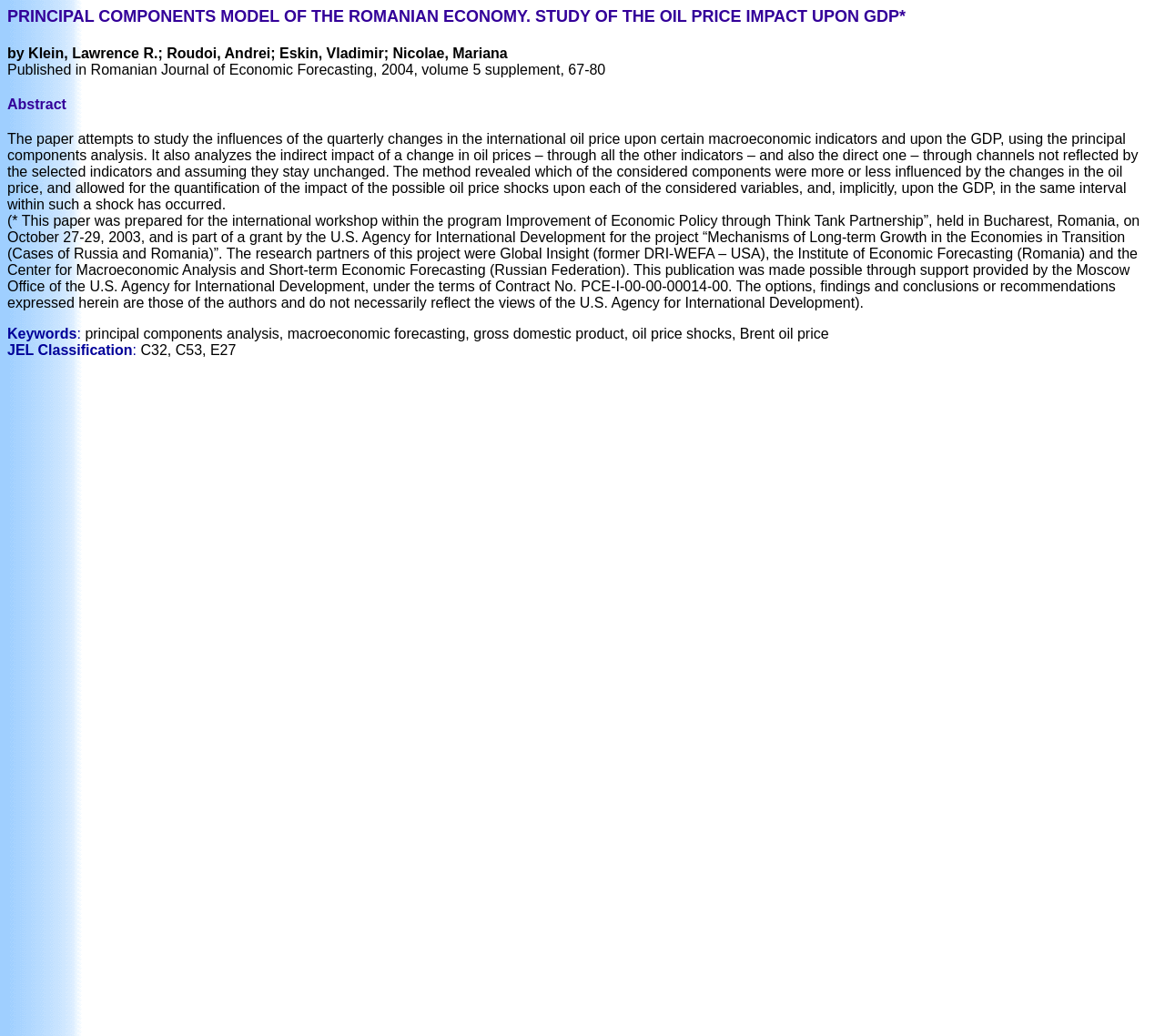Create a detailed description of the webpage's content and layout.

This webpage appears to be a research paper or academic article titled "PRINCIPAL COMPONENTS MODEL OF THE ROMANIAN ECONOMY. STUDY OF THE OIL PRICE IMPACT UPON GDP". The title is prominently displayed at the top of the page.

Below the title, the authors of the paper are listed, including Klein, Lawrence R., Roudoi, Andrei, Eskin, Vladimir, and Nicolae, Mariana. The publication information is also provided, stating that the paper was published in the Romanian Journal of Economic Forecasting in 2004, volume 5 supplement, on pages 67-80.

The abstract of the paper is presented next, which summarizes the research conducted. The abstract explains that the paper analyzes the impact of quarterly changes in international oil prices on macroeconomic indicators and GDP using principal components analysis. It also discusses the indirect and direct effects of oil price changes on the economy.

Following the abstract, there is a footnote that provides additional information about the paper, including its preparation for an international workshop and the funding sources that supported the research.

The webpage also includes a section for keywords, which lists relevant terms such as "principal components analysis", "macroeconomic forecasting", "gross domestic product", "oil price shocks", and "Brent oil price". Additionally, the JEL Classification codes for the paper are provided, which are C32, C53, and E27.

Overall, the webpage presents a formal and structured layout, with clear headings and concise text, suggesting that it is a scholarly article or research paper.